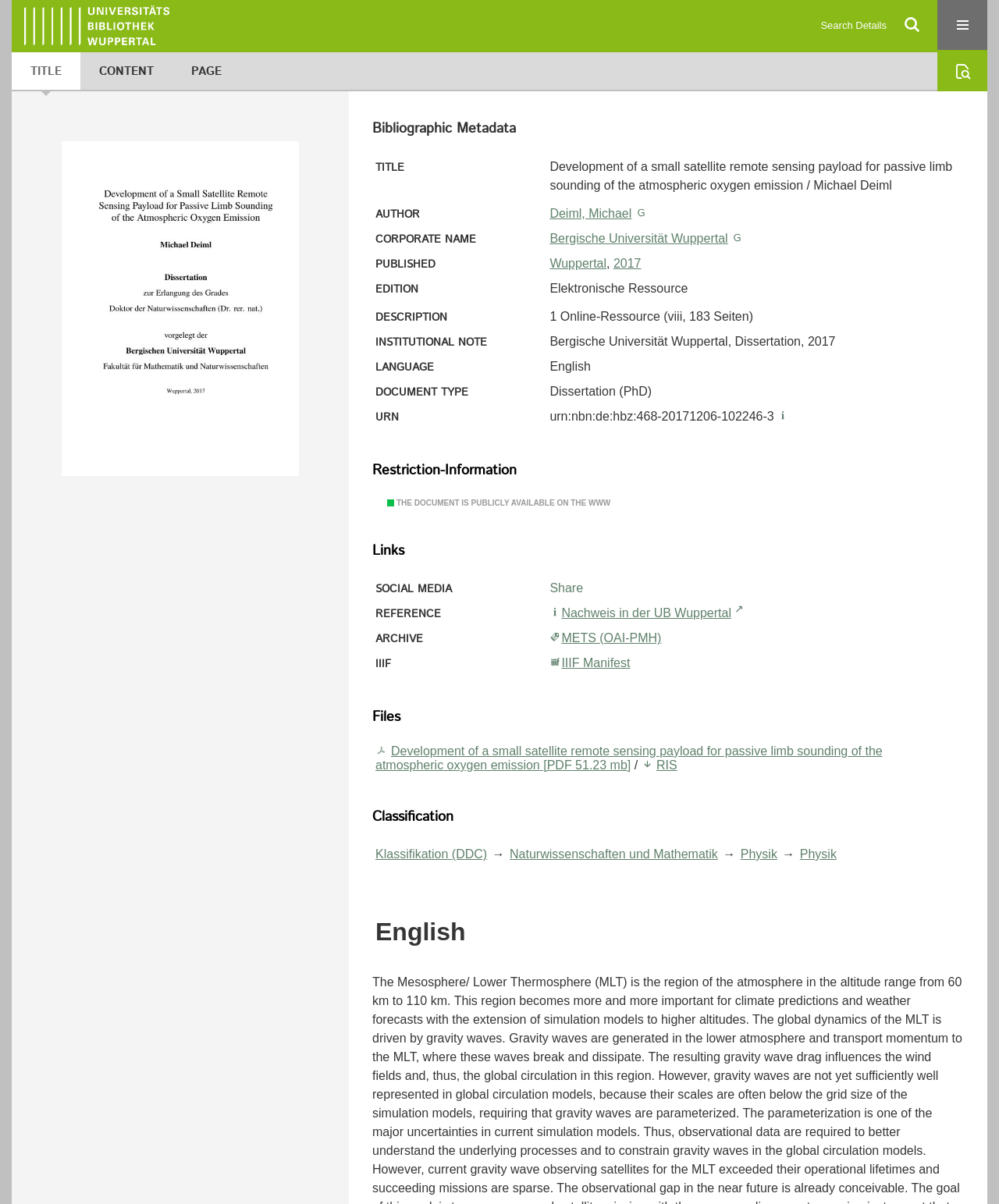Give a comprehensive overview of the webpage, including key elements.

This webpage appears to be a digital library catalog page for a dissertation titled "Development of a small satellite remote sensing payload for passive limb sounding of the atmospheric oxygen emission" by Michael Deiml. 

At the top of the page, there is a menu and a search bar. Below that, there is a section with bibliographic metadata, including the title, author, corporate name, publication date, and edition. 

The page is divided into several sections, including "Bibliographic Metadata", "Restriction-Information", "Links", "Files", and "Classification". 

In the "Bibliographic Metadata" section, there are links to the author's name and the corporate name, which lead to further information. There is also a description of the dissertation, including the language, document type, and URN.

The "Restriction-Information" section indicates that the document is publicly available on the web. 

The "Links" section provides links to social media, a reference, and an archive. 

The "Files" section contains a link to download the dissertation in PDF format, as well as links to export the metadata in RIS format.

Finally, the "Classification" section shows the classification of the dissertation according to the Dewey Decimal Classification (DDC) system.